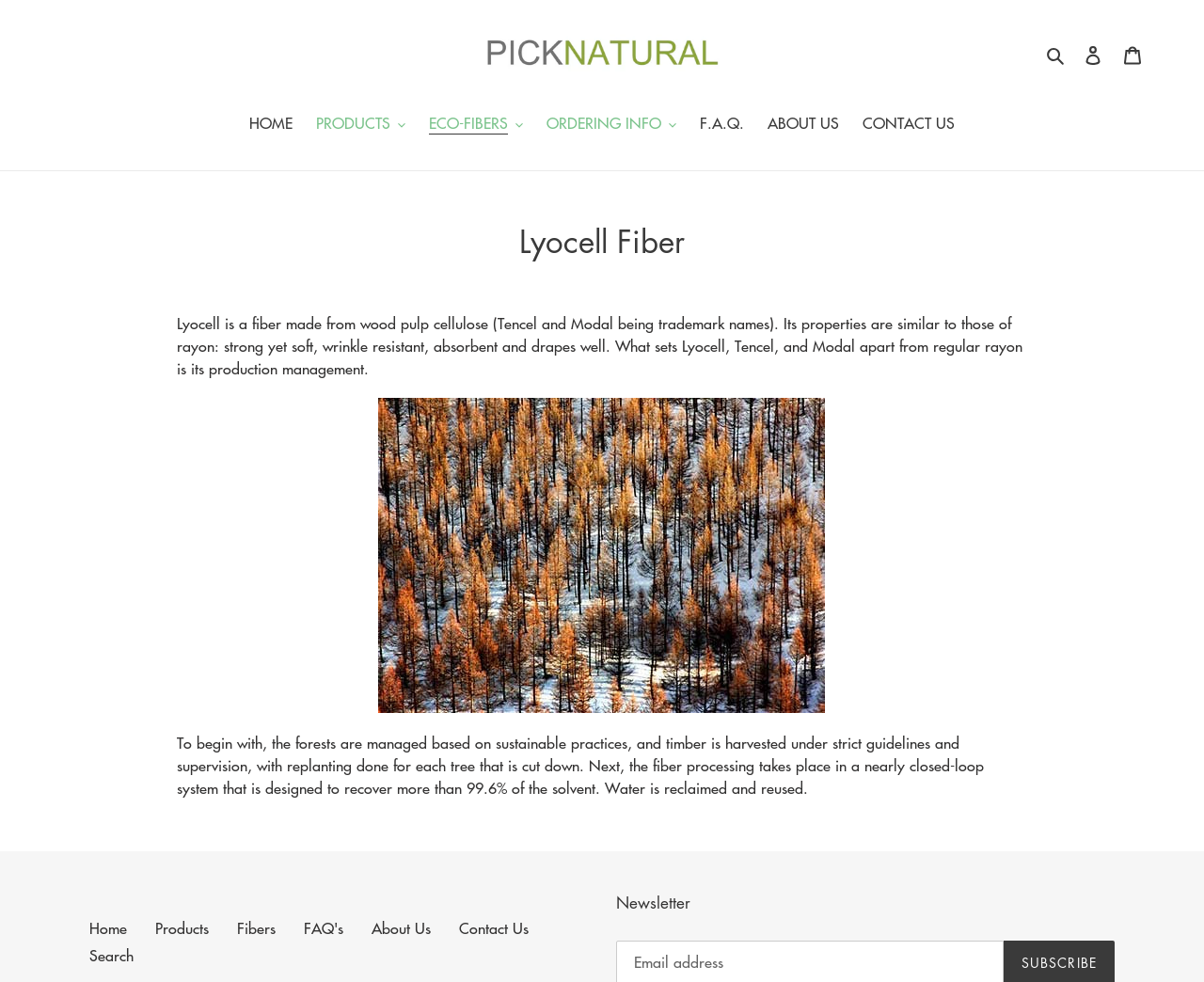What is the main topic of this webpage?
Make sure to answer the question with a detailed and comprehensive explanation.

The main topic of this webpage is Lyocell Fiber, which is evident from the heading 'Lyocell Fiber' and the description provided in the StaticText element.